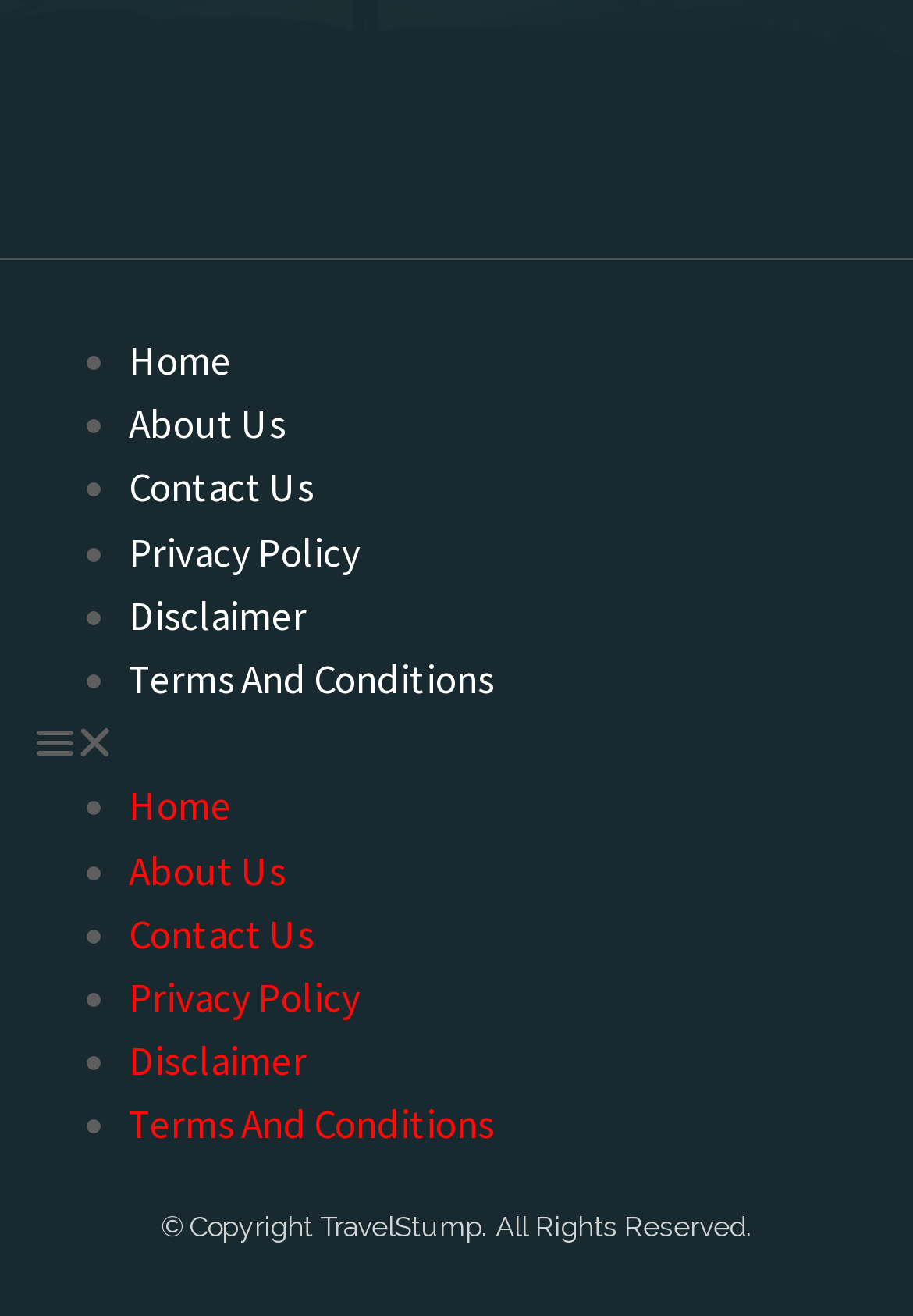Please provide the bounding box coordinates for the UI element as described: "Facebook-f". The coordinates must be four floats between 0 and 1, represented as [left, top, right, bottom].

None